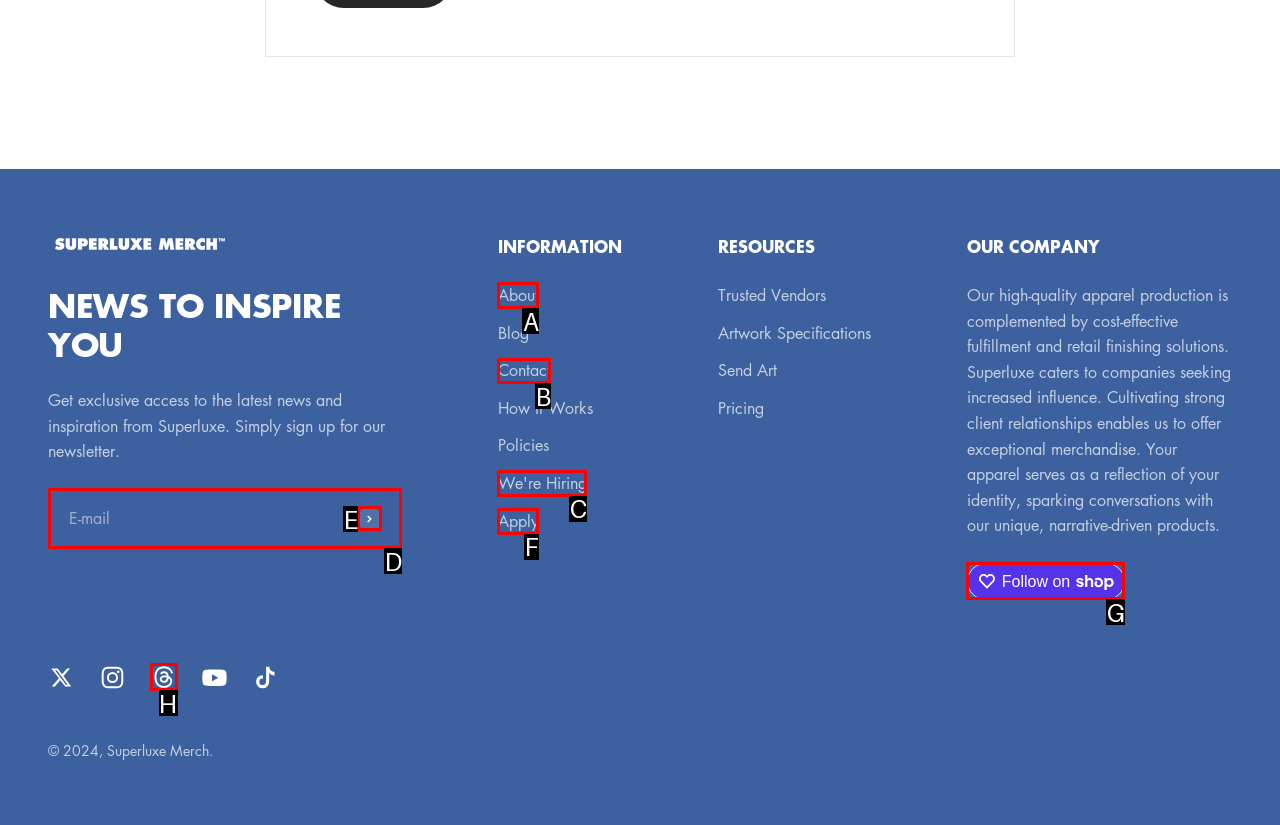Identify the letter of the correct UI element to fulfill the task: Learn more about the company from the given options in the screenshot.

A